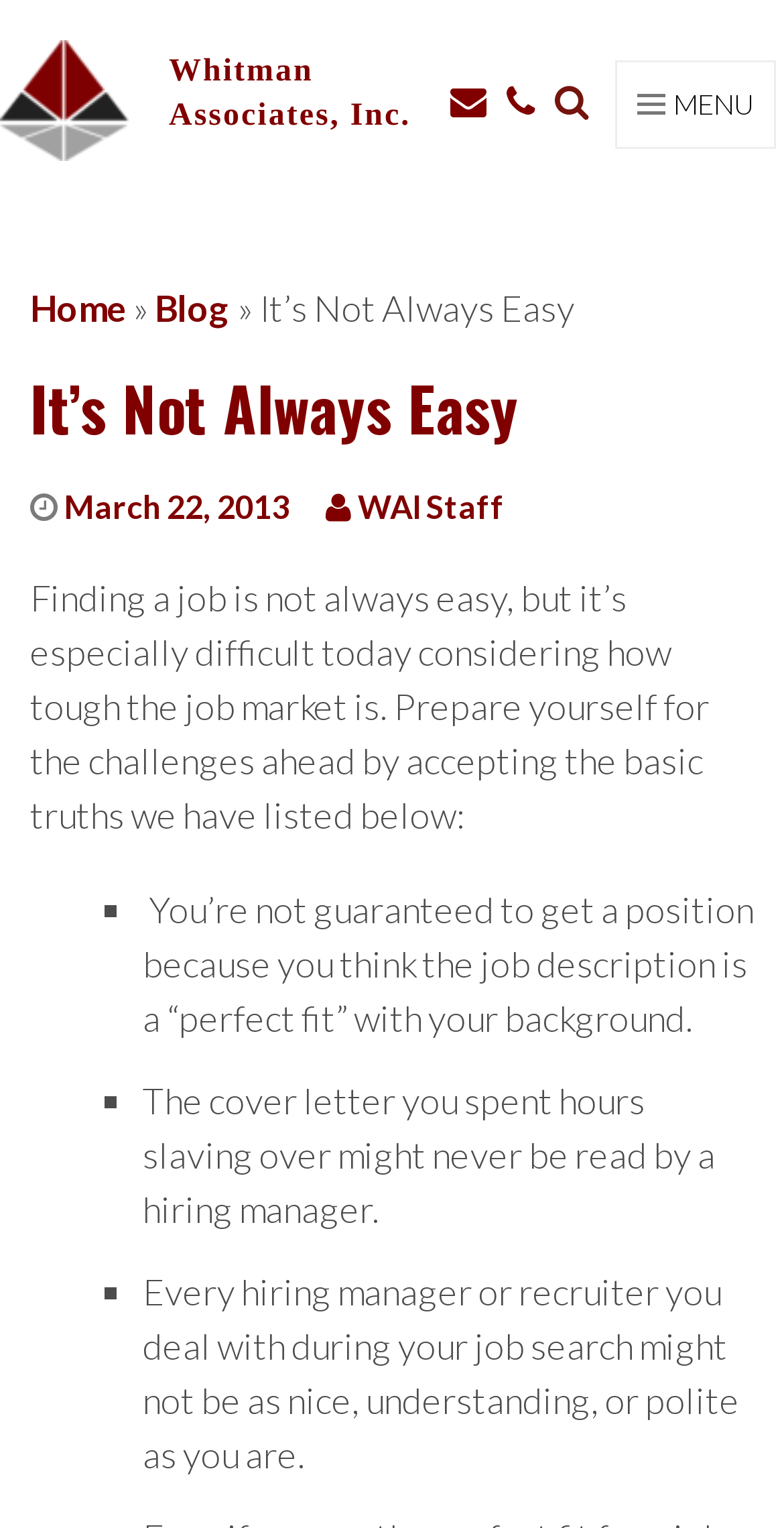Extract the bounding box coordinates for the described element: "Whitman Associates, Inc.". The coordinates should be represented as four float numbers between 0 and 1: [left, top, right, bottom].

[0.215, 0.033, 0.536, 0.091]